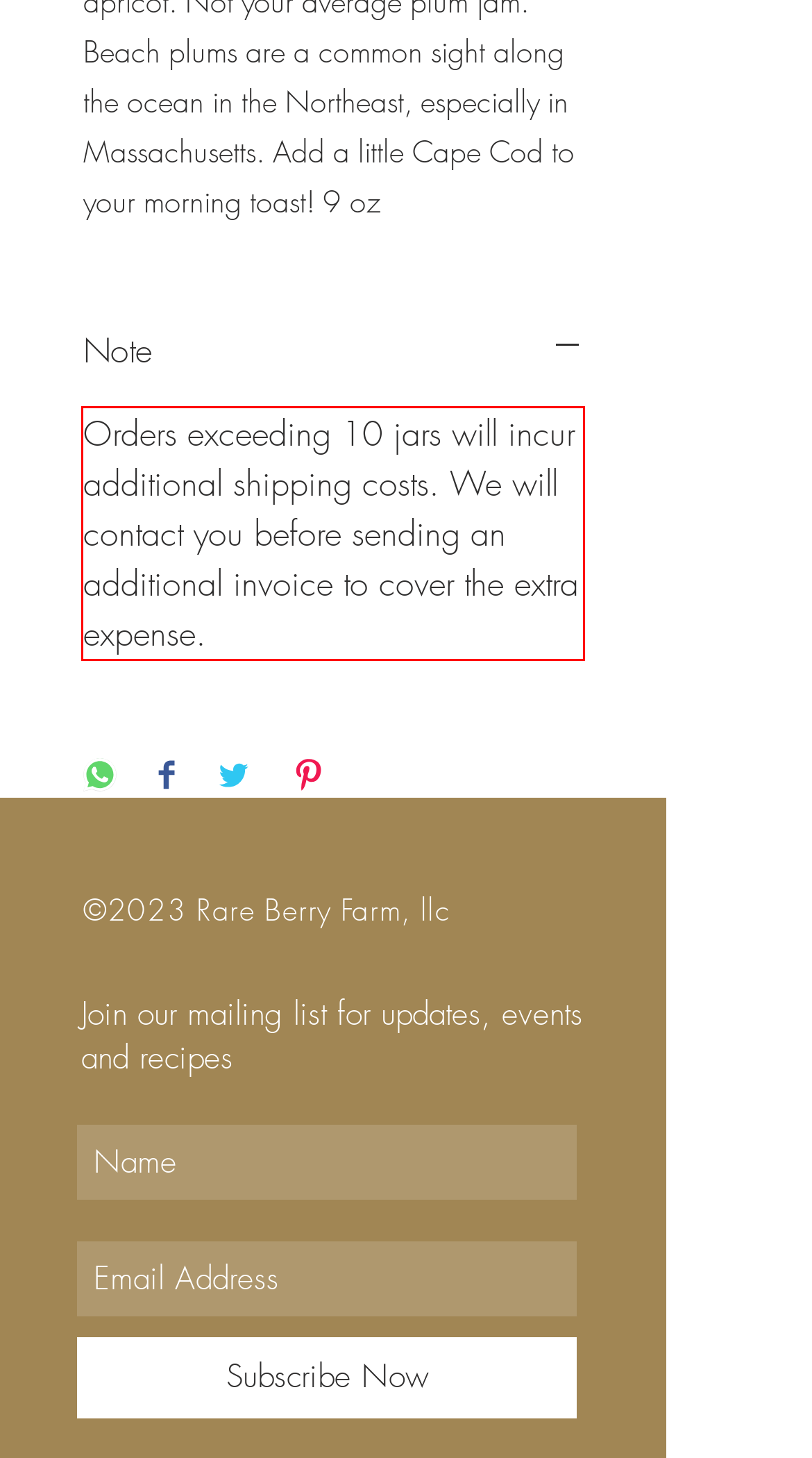You are provided with a screenshot of a webpage featuring a red rectangle bounding box. Extract the text content within this red bounding box using OCR.

Orders exceeding 10 jars will incur additional shipping costs. We will contact you before sending an additional invoice to cover the extra expense.